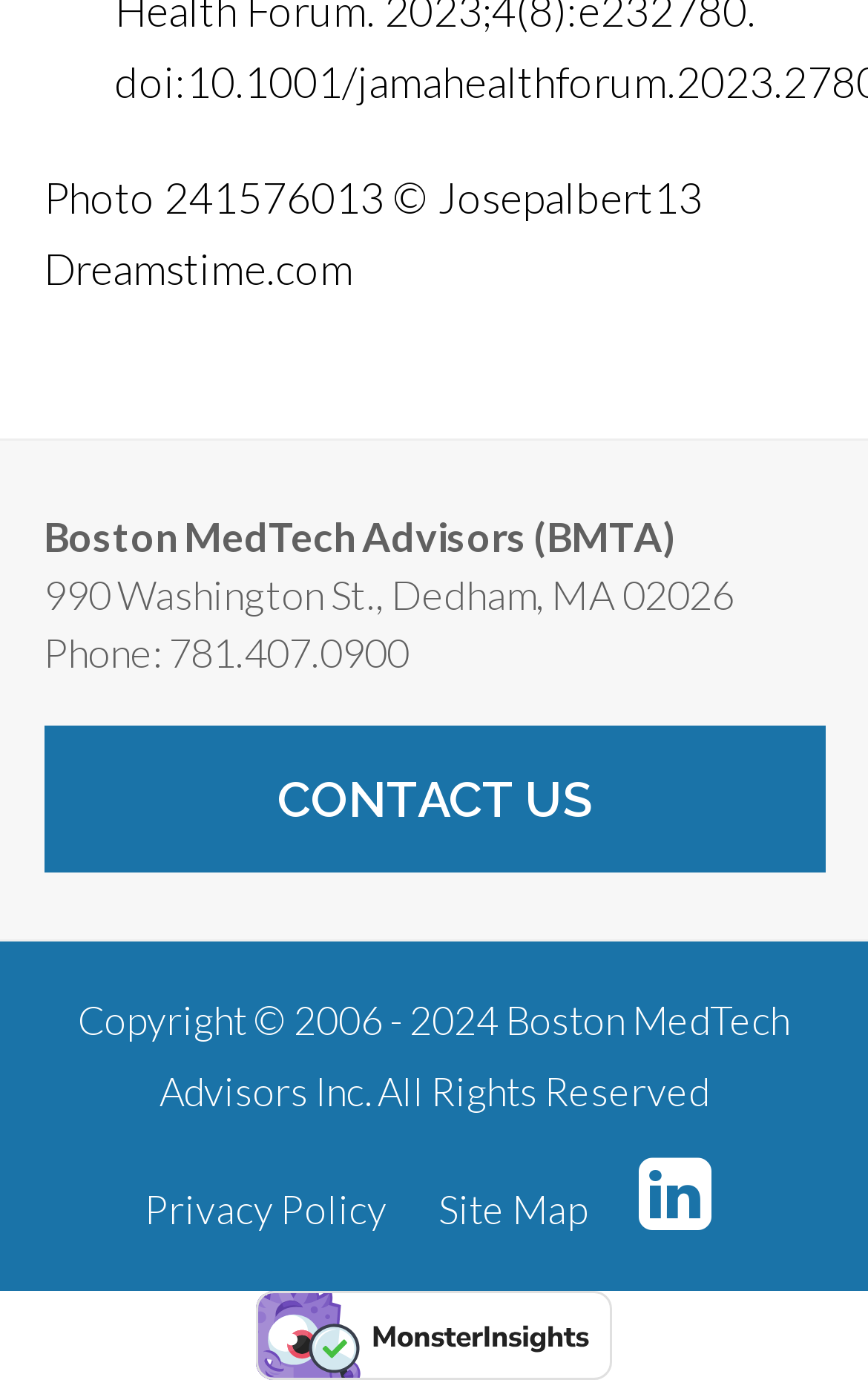Analyze the image and answer the question with as much detail as possible: 
What is the copyright year range?

The copyright year range is obtained from the StaticText element with the text 'Copyright © 2006 - 2024 Boston MedTech Advisors Inc. All Rights Reserved' located at the bottom of the webpage.